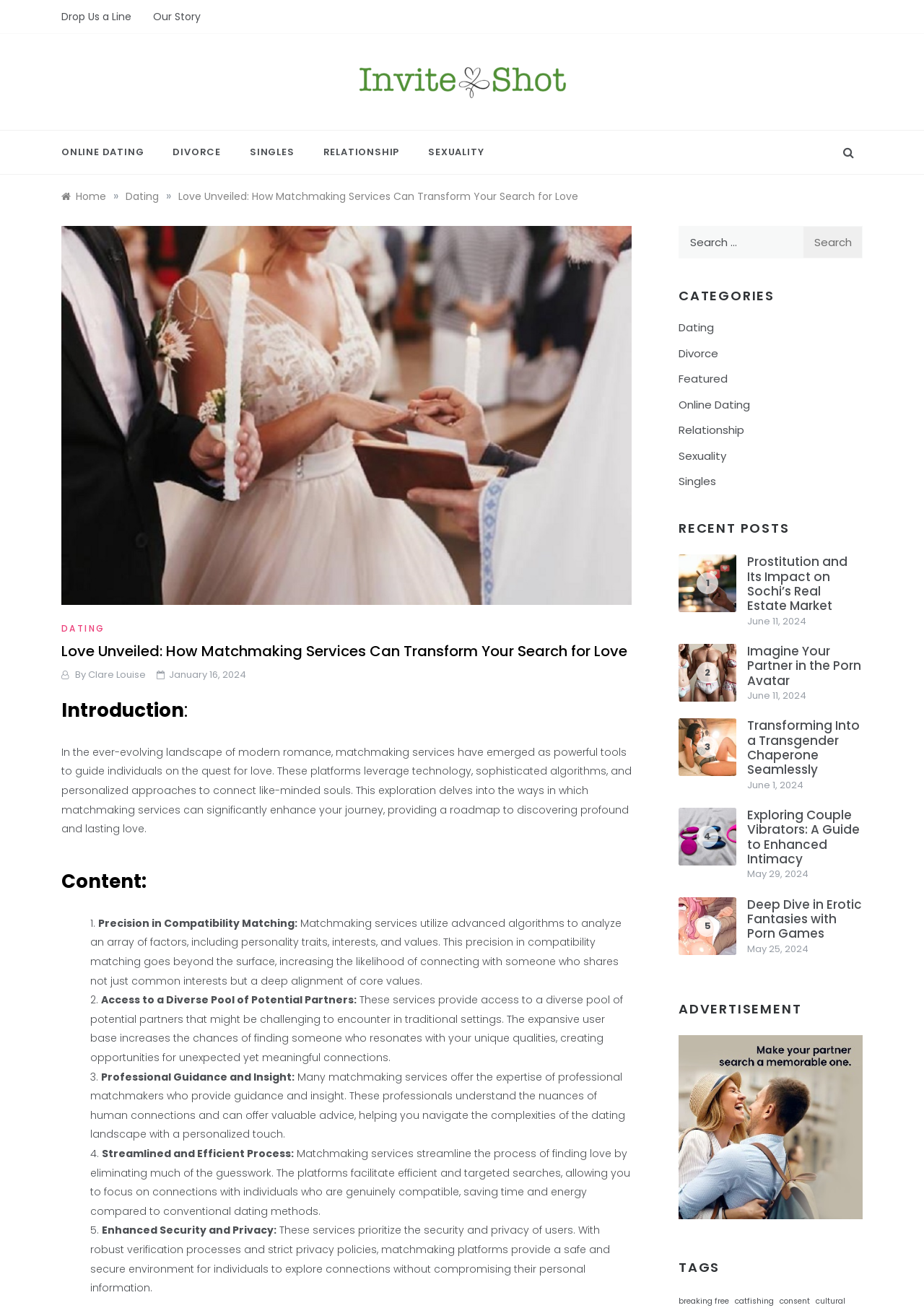Analyze the image and provide a detailed answer to the question: What is the name of the matchmaking service?

I found the answer by looking at the heading 'Invite Shot' and the image with the same name, which suggests that it is the name of the matchmaking service.